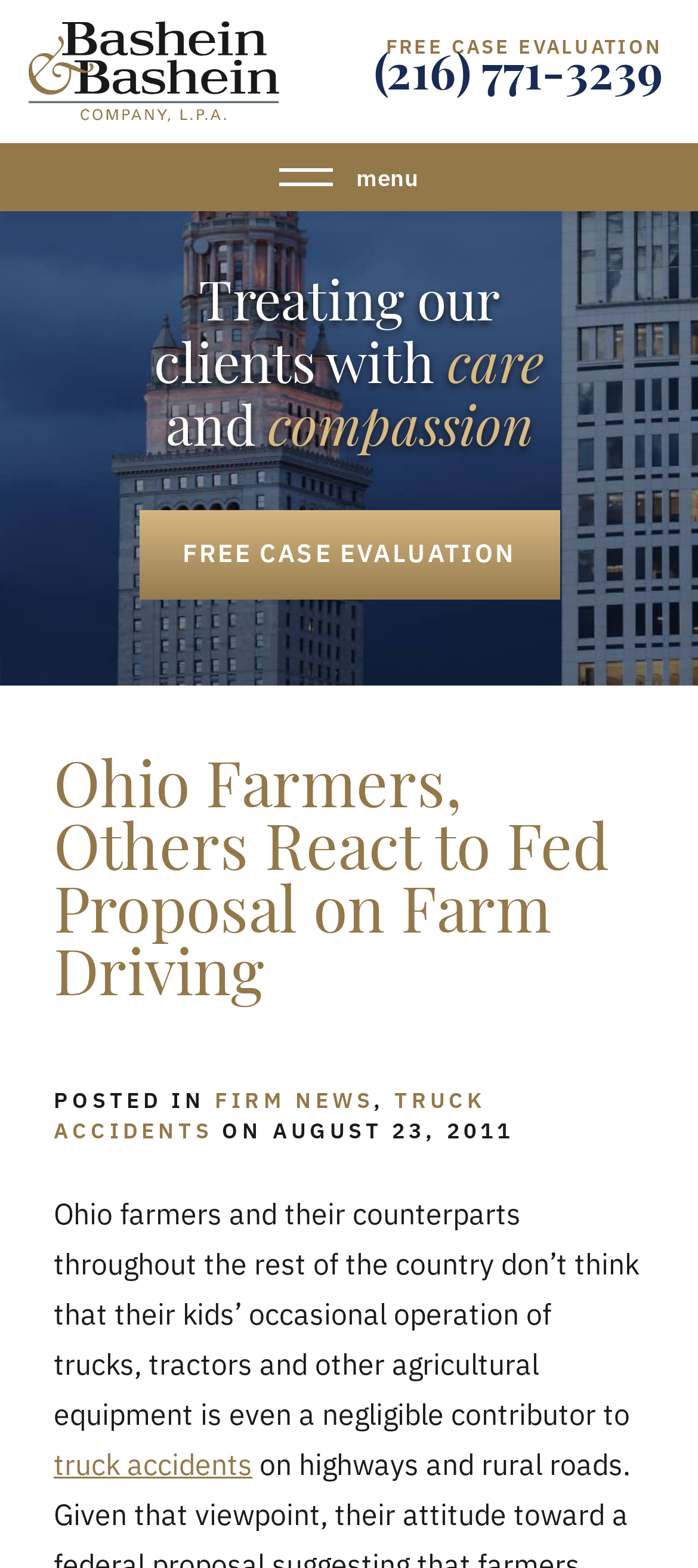Can you locate the main headline on this webpage and provide its text content?

Ohio Farmers, Others React to Fed Proposal on Farm Driving